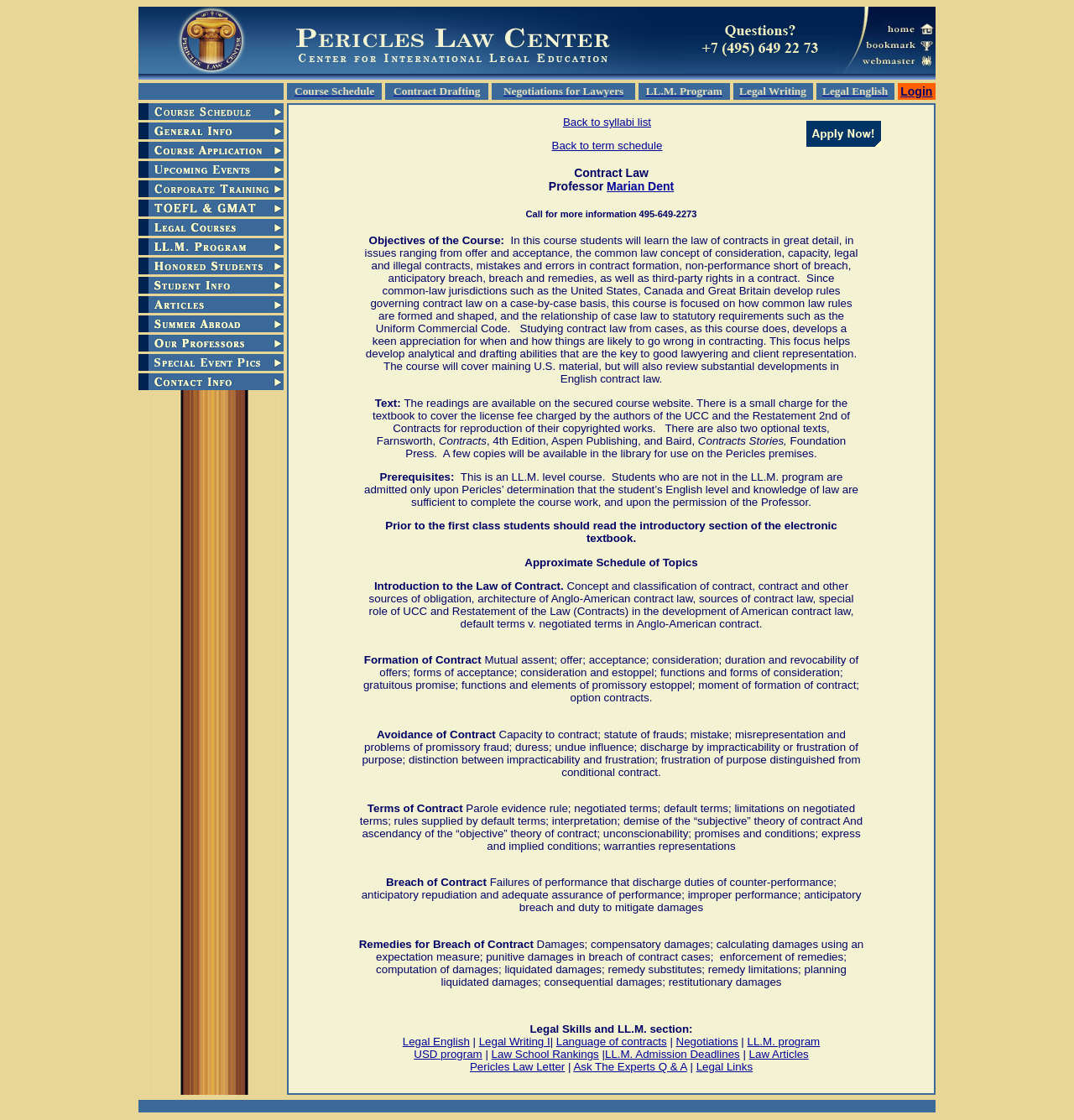Reply to the question below using a single word or brief phrase:
What is the name of the institution?

Pericles